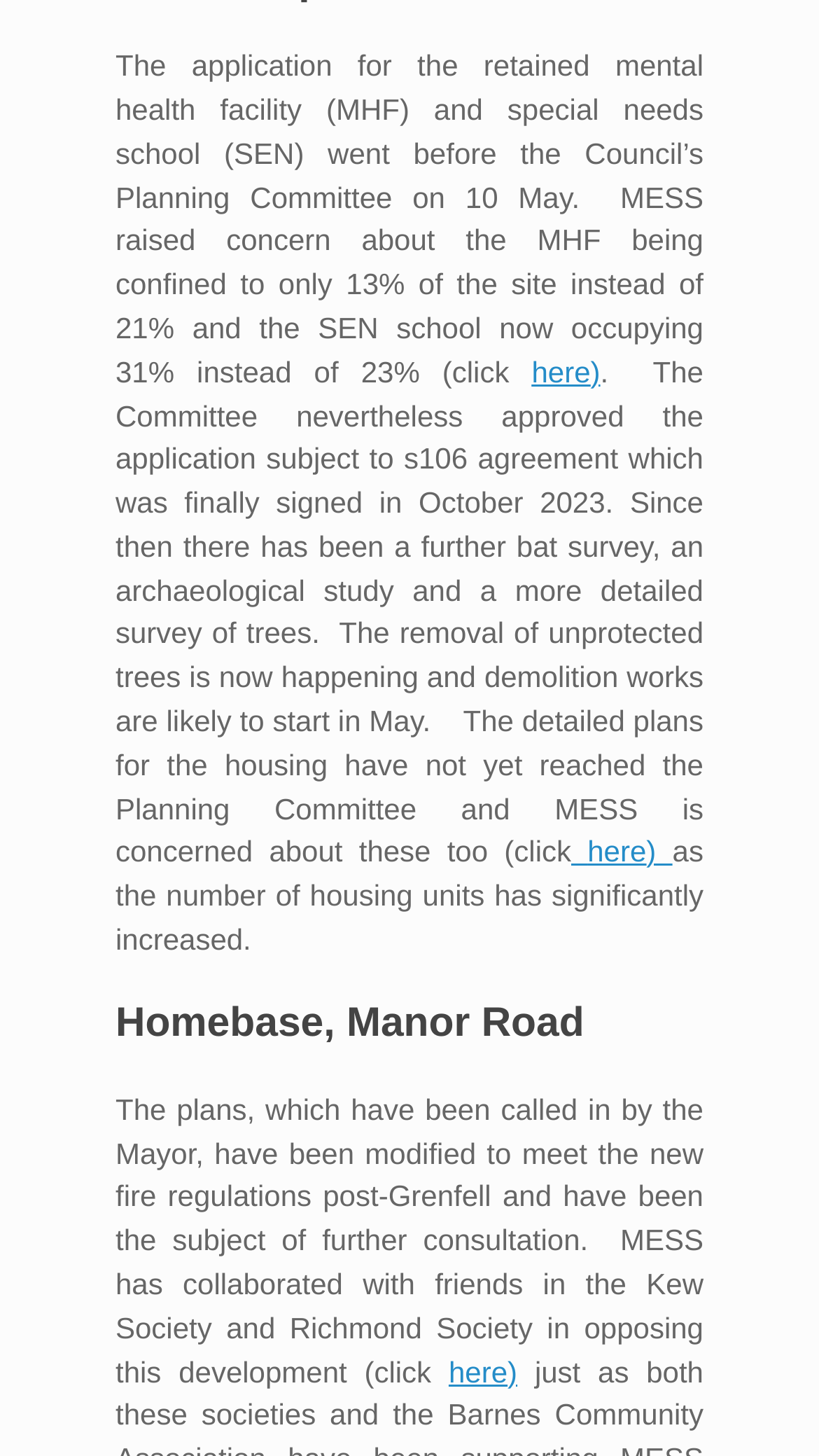Bounding box coordinates are to be given in the format (top-left x, top-left y, bottom-right x, bottom-right y). All values must be floating point numbers between 0 and 1. Provide the bounding box coordinate for the UI element described as: here)

[0.649, 0.243, 0.733, 0.267]